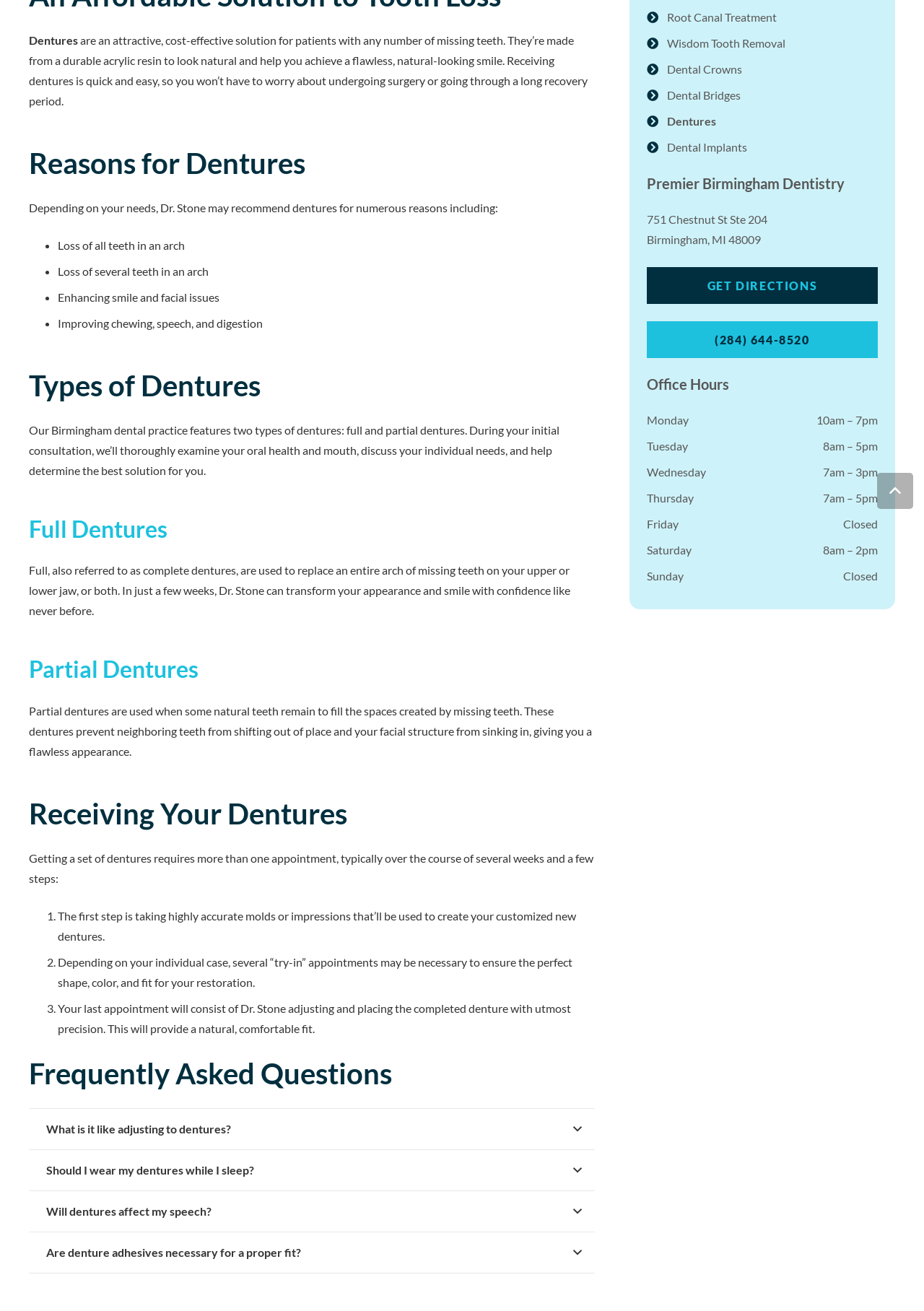Locate the UI element that matches the description 0117 932 8411 in the webpage screenshot. Return the bounding box coordinates in the format (top-left x, top-left y, bottom-right x, bottom-right y), with values ranging from 0 to 1.

None